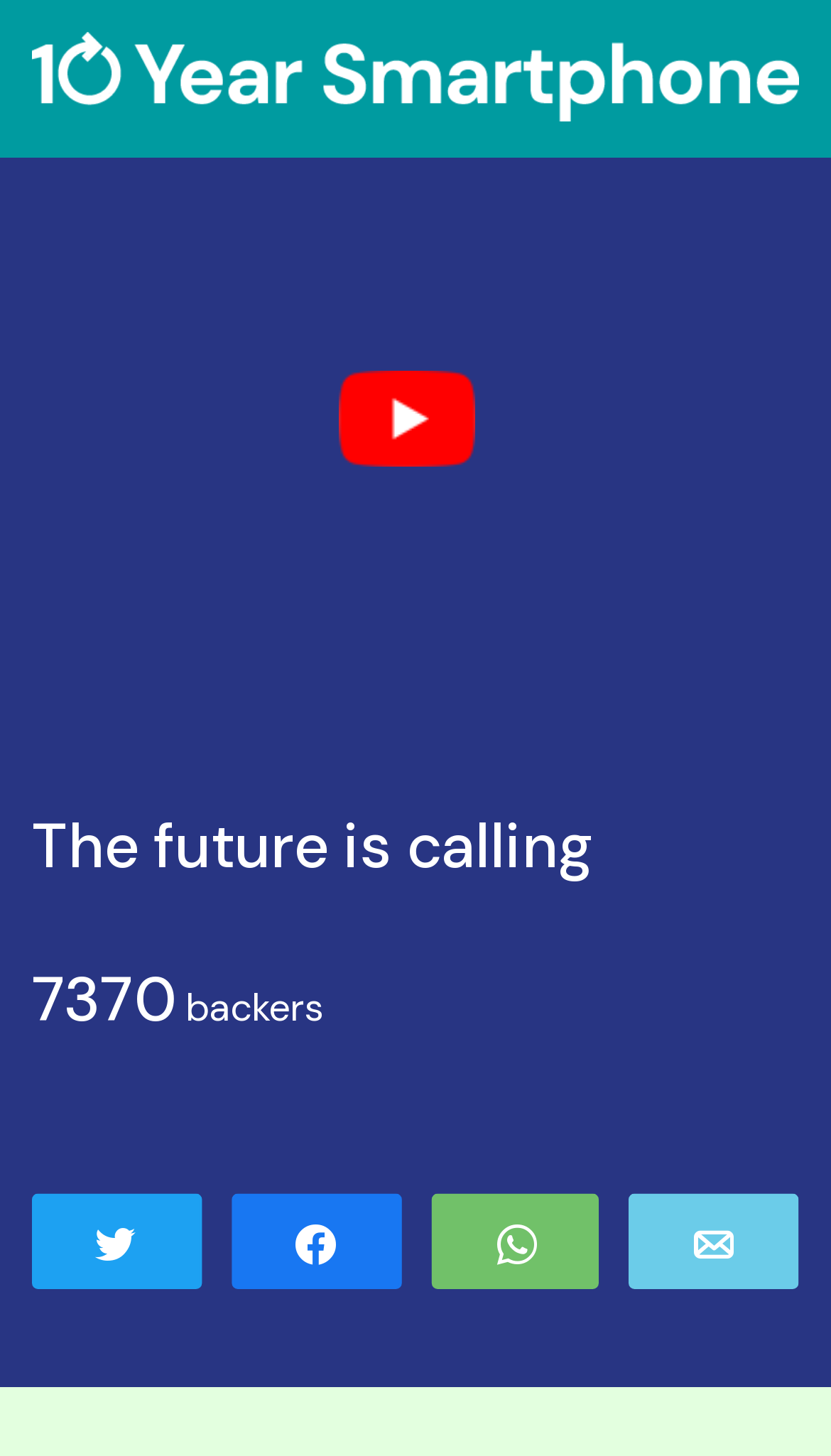How many social media sharing options are available?
Answer briefly with a single word or phrase based on the image.

4